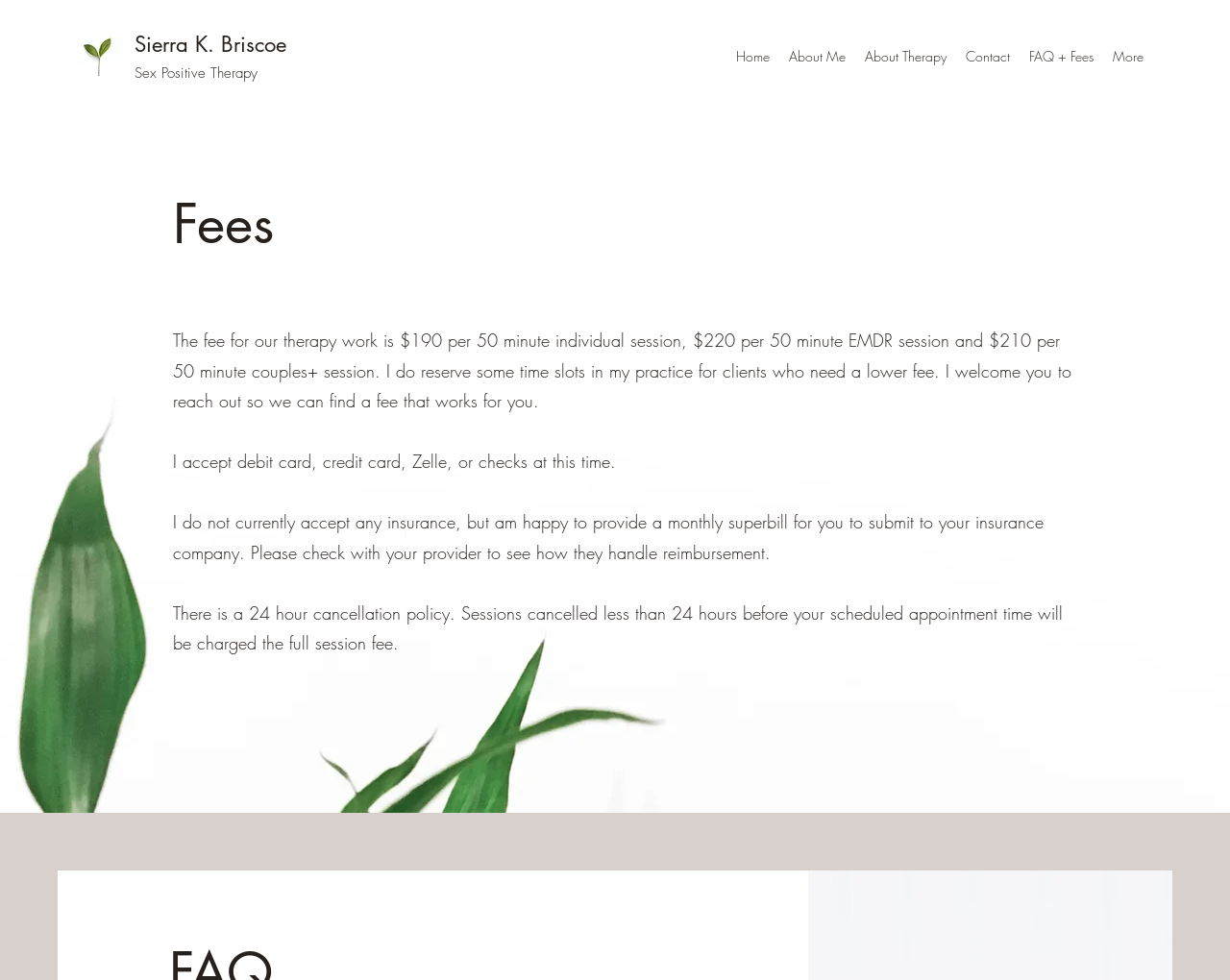What forms of payment are accepted?
Refer to the image and give a detailed answer to the query.

I found the answer by reading the text that says 'I accept debit card, credit card, Zelle, or checks at this time.'.